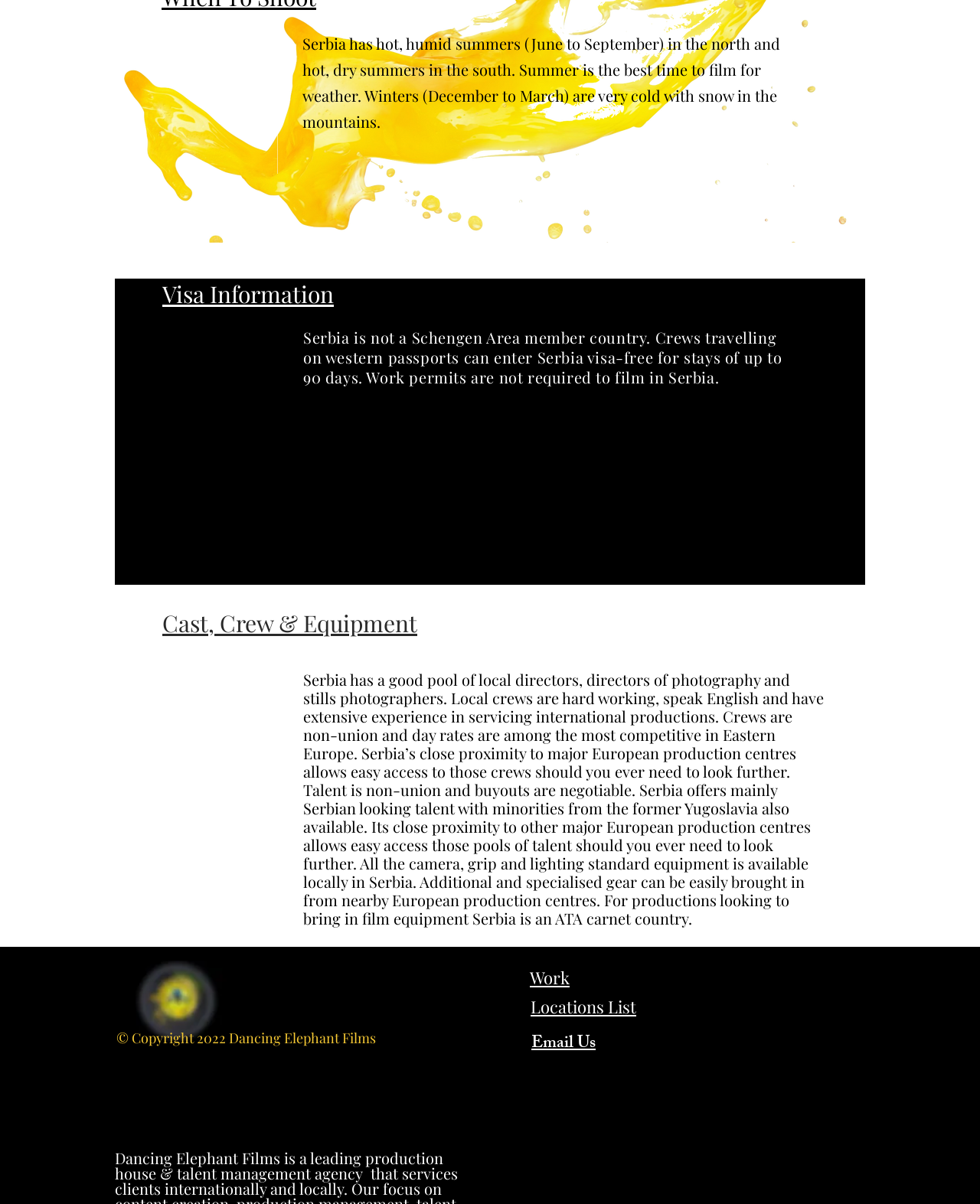Can you find the bounding box coordinates of the area I should click to execute the following instruction: "Click on 'Visa Information'"?

[0.166, 0.231, 0.367, 0.257]